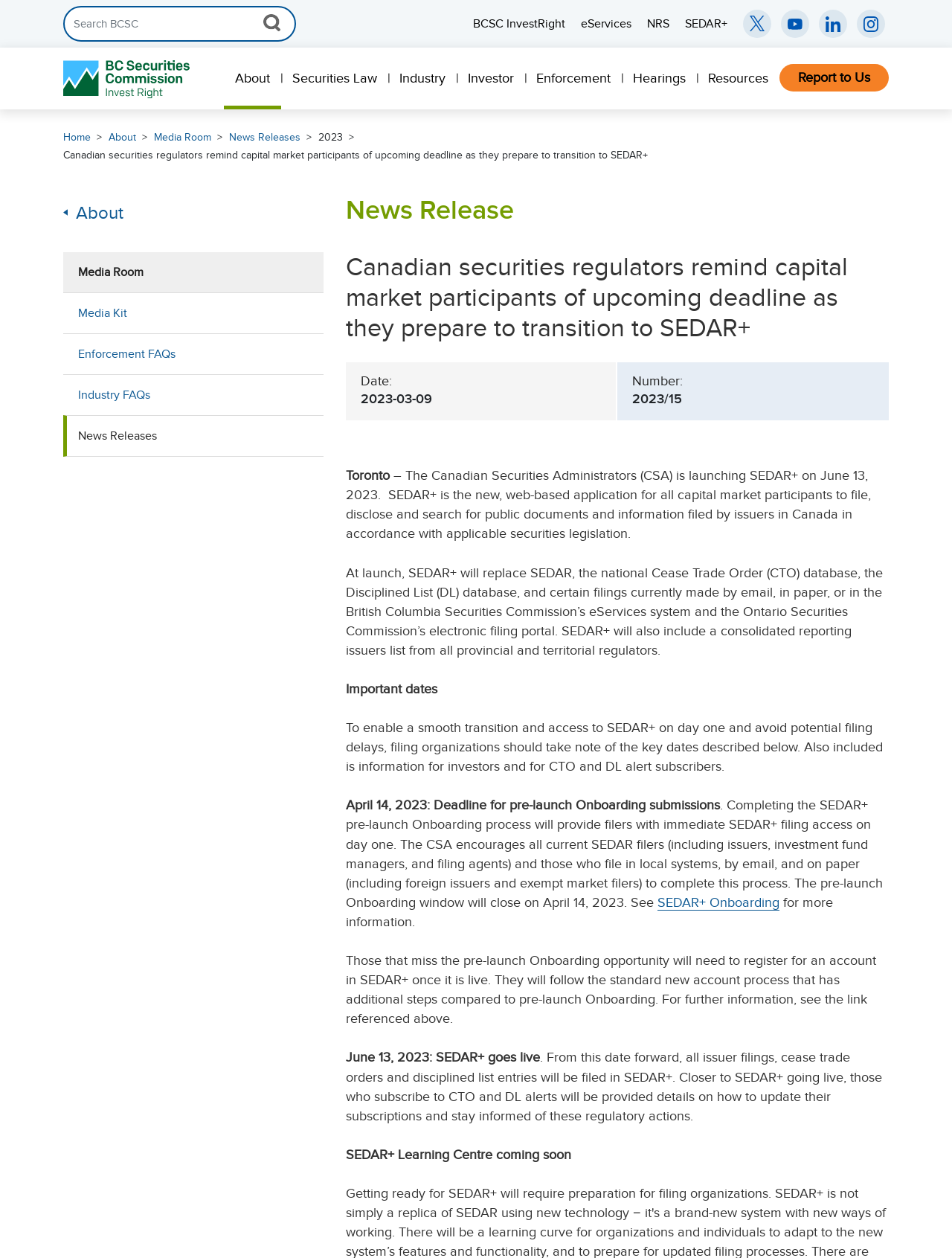What is the name of the securities commission?
Look at the image and respond to the question as thoroughly as possible.

The name of the securities commission can be found in the top-left corner of the webpage, where the logo is located. The text 'BCSC InvestRight' is displayed next to the logo, indicating that the webpage belongs to the British Columbia Securities Commission.